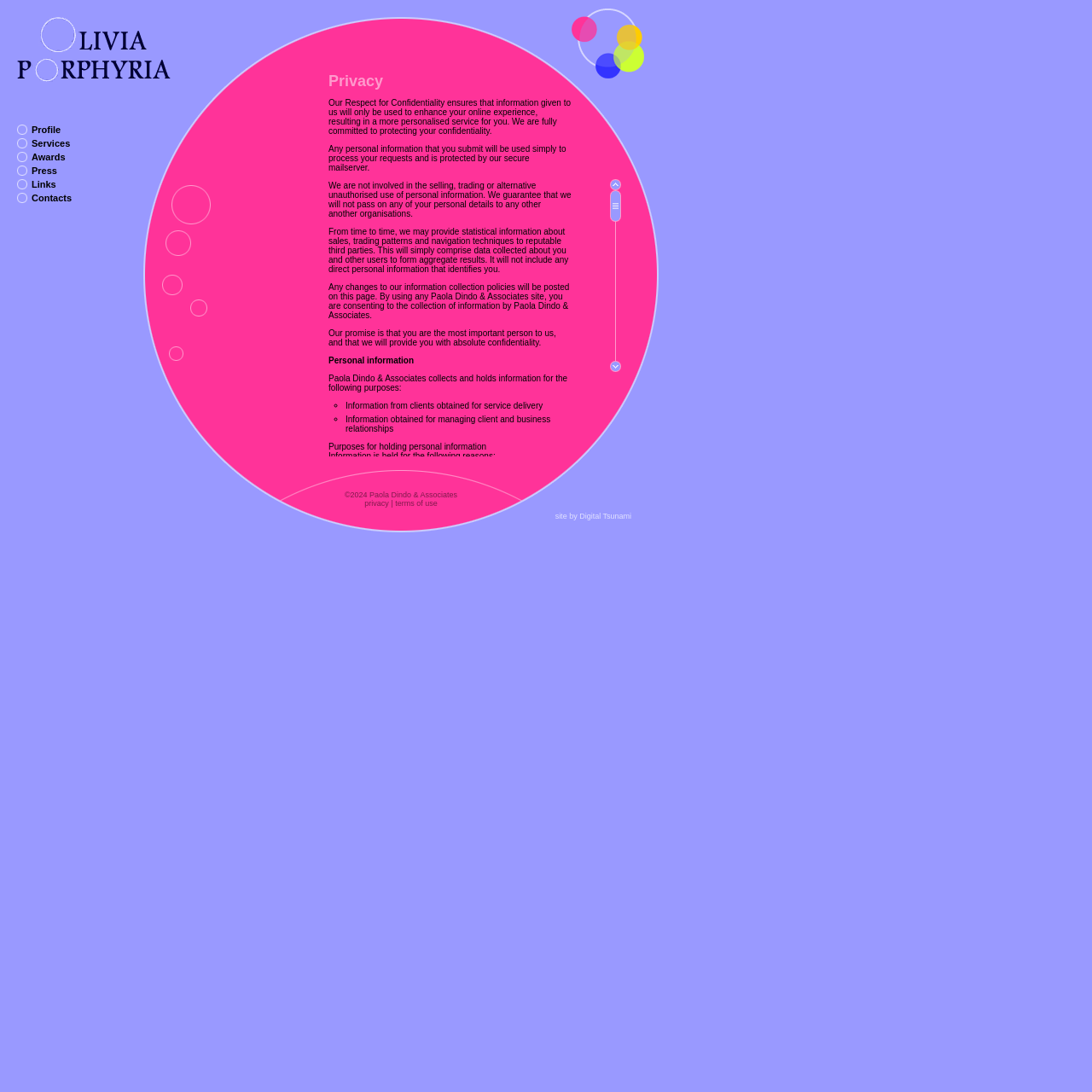Kindly determine the bounding box coordinates of the area that needs to be clicked to fulfill this instruction: "Visit site by Digital Tsunami".

[0.508, 0.469, 0.578, 0.477]